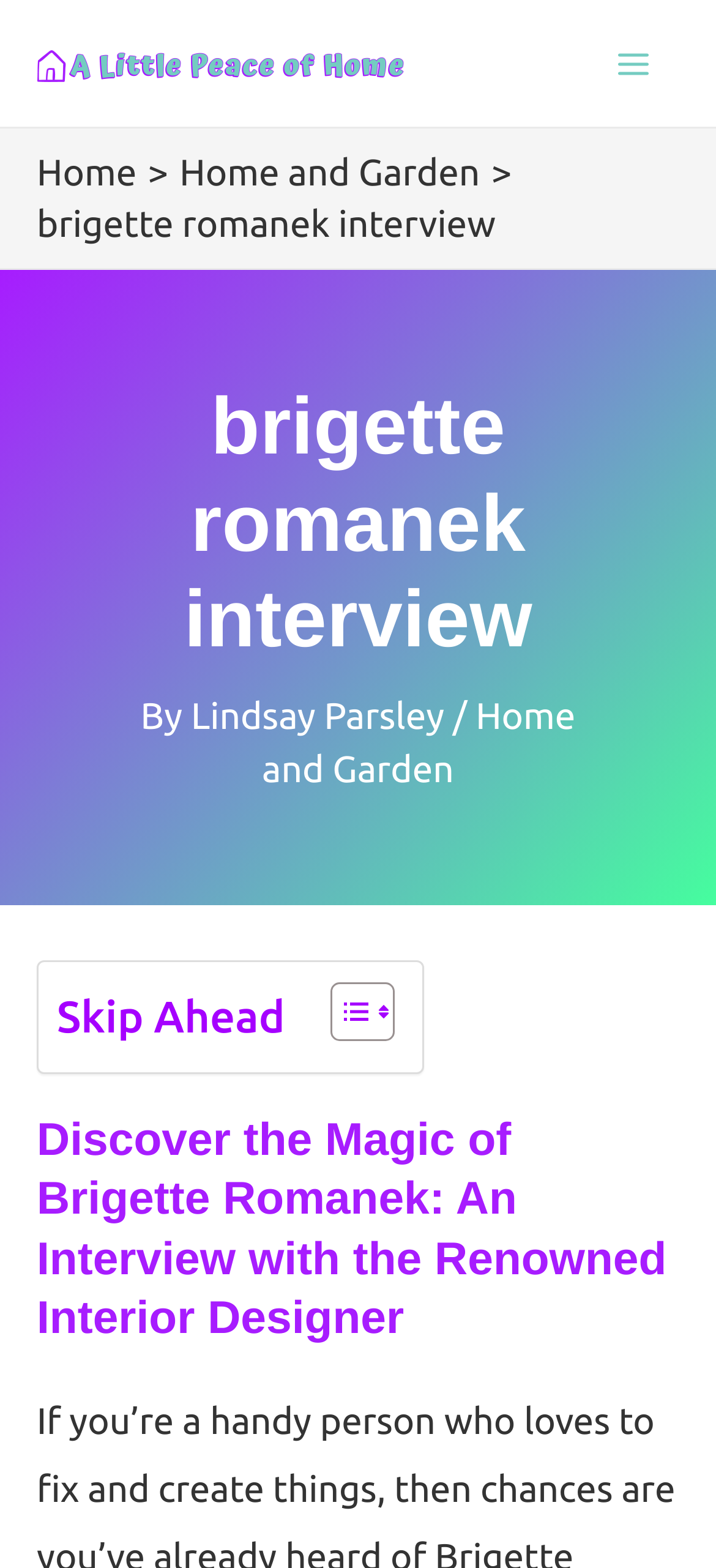Explain the features and main sections of the webpage comprehensively.

The webpage is about an interview with Brigette Romanek, a renowned interior designer. At the top left corner, there is a logo of "A Little Peace of Home" with a link to the homepage. Next to the logo, there is a main menu button. 

Below the logo, there is a navigation section with breadcrumbs, showing the current page's location in the website's hierarchy. The breadcrumbs include links to the "Home" and "Home and Garden" pages. 

The title of the webpage, "Brigette Romanek Interview", is displayed prominently in the middle of the top section. 

Below the title, there is a byline section with the author's name, Lindsay Parsley, and a category link to "Home and Garden". 

The main content of the webpage is an interview with Brigette Romanek, which is divided into sections. At the top of the main content, there is a table of contents with a "Skip Ahead" link and a "Toggle Table of Content" button accompanied by two icons. 

The interview itself is headed by a title, "Discover the Magic of Brigette Romanek: An Interview with the Renowned Interior Designer", which takes up most of the bottom section of the webpage.